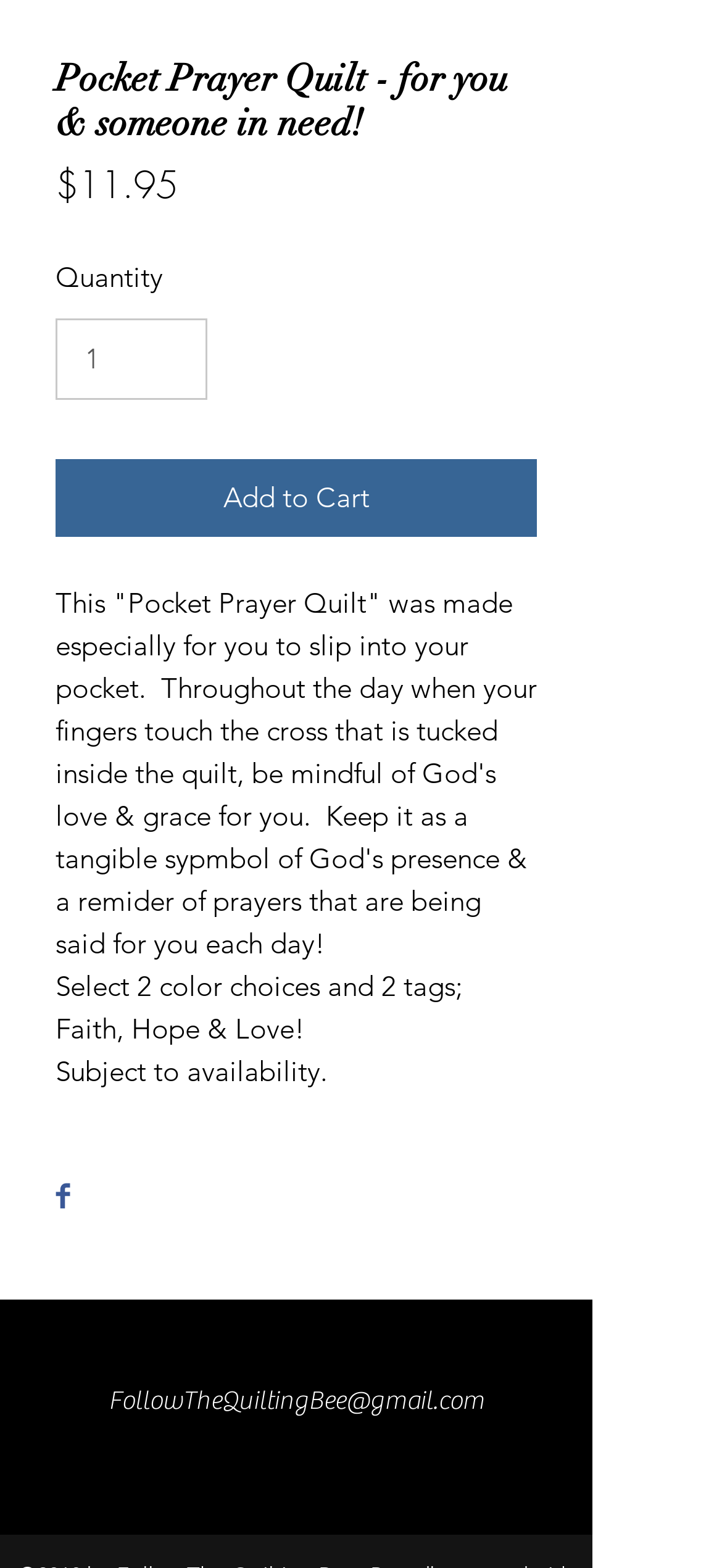How many color choices can be selected?
Please use the image to provide a one-word or short phrase answer.

2